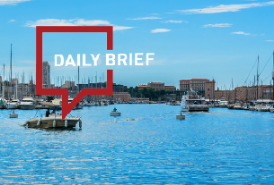What is prominently featured in the foreground?
Please give a well-detailed answer to the question.

According to the caption, a speech bubble graphic with the text 'DAILY BRIEF' is prominently featured in the foreground of the image, which hints at a news or update segment.